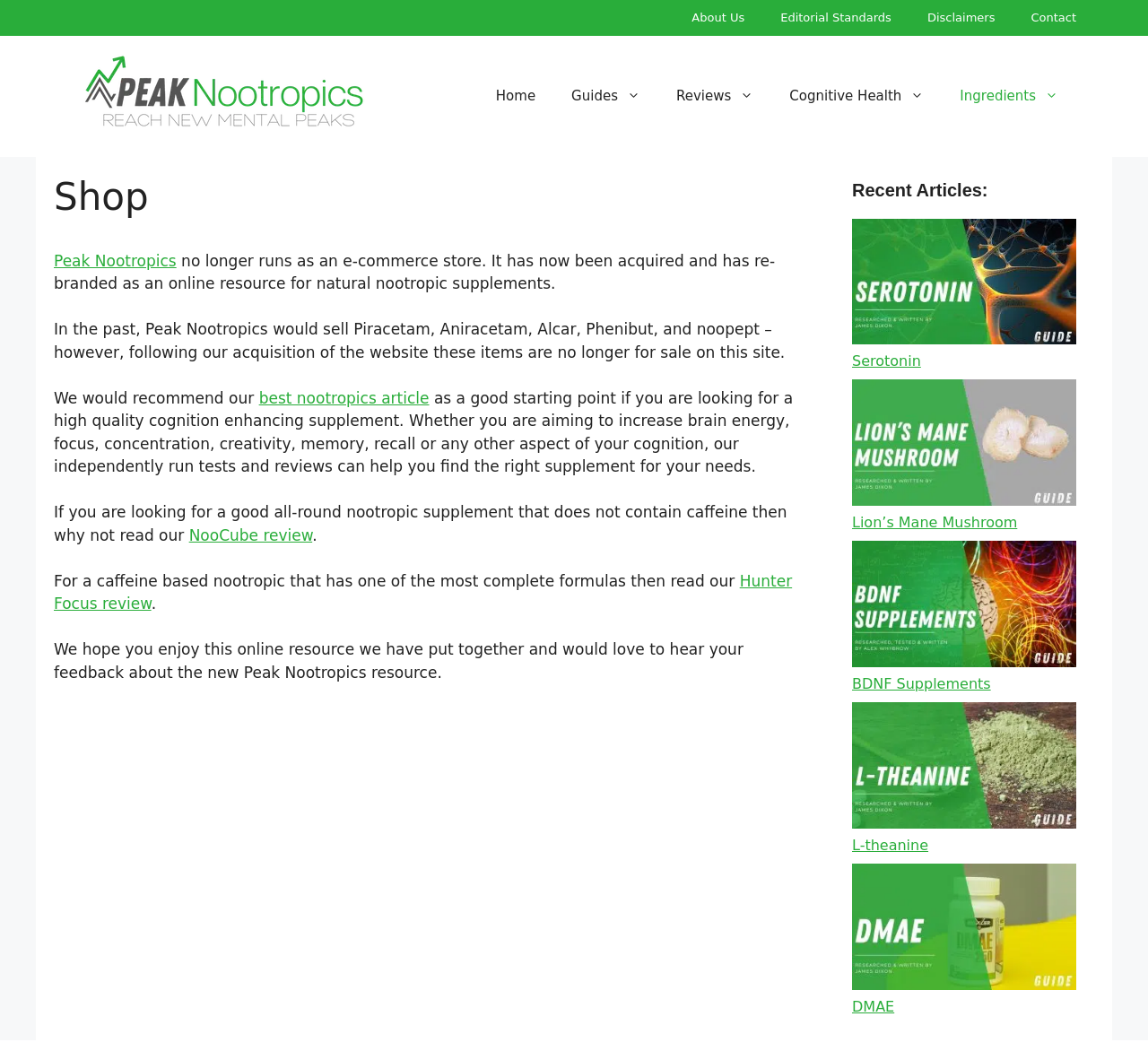Could you indicate the bounding box coordinates of the region to click in order to complete this instruction: "Read the best nootropics article".

[0.225, 0.367, 0.374, 0.384]